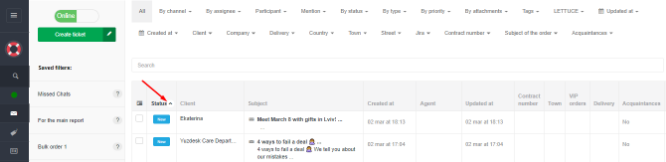What information is provided for each ticket?
Answer the question in a detailed and comprehensive manner.

Upon examining the individual rows representing tickets, I notice that each ticket provides essential details such as the client's name, the subject of the ticket, and timestamps for when the tickets were created and last updated. This information enables efficient ticket resolution and streamlined workflows.